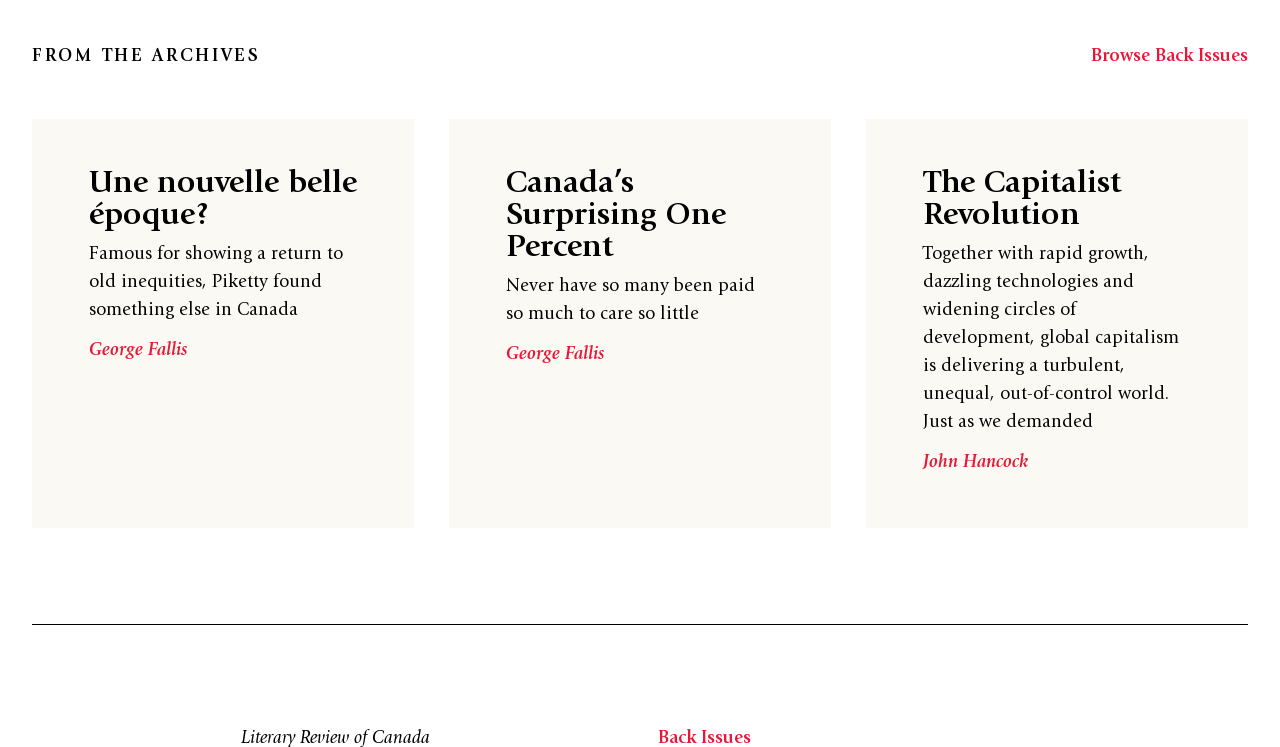How many articles are listed on the webpage?
From the screenshot, supply a one-word or short-phrase answer.

3